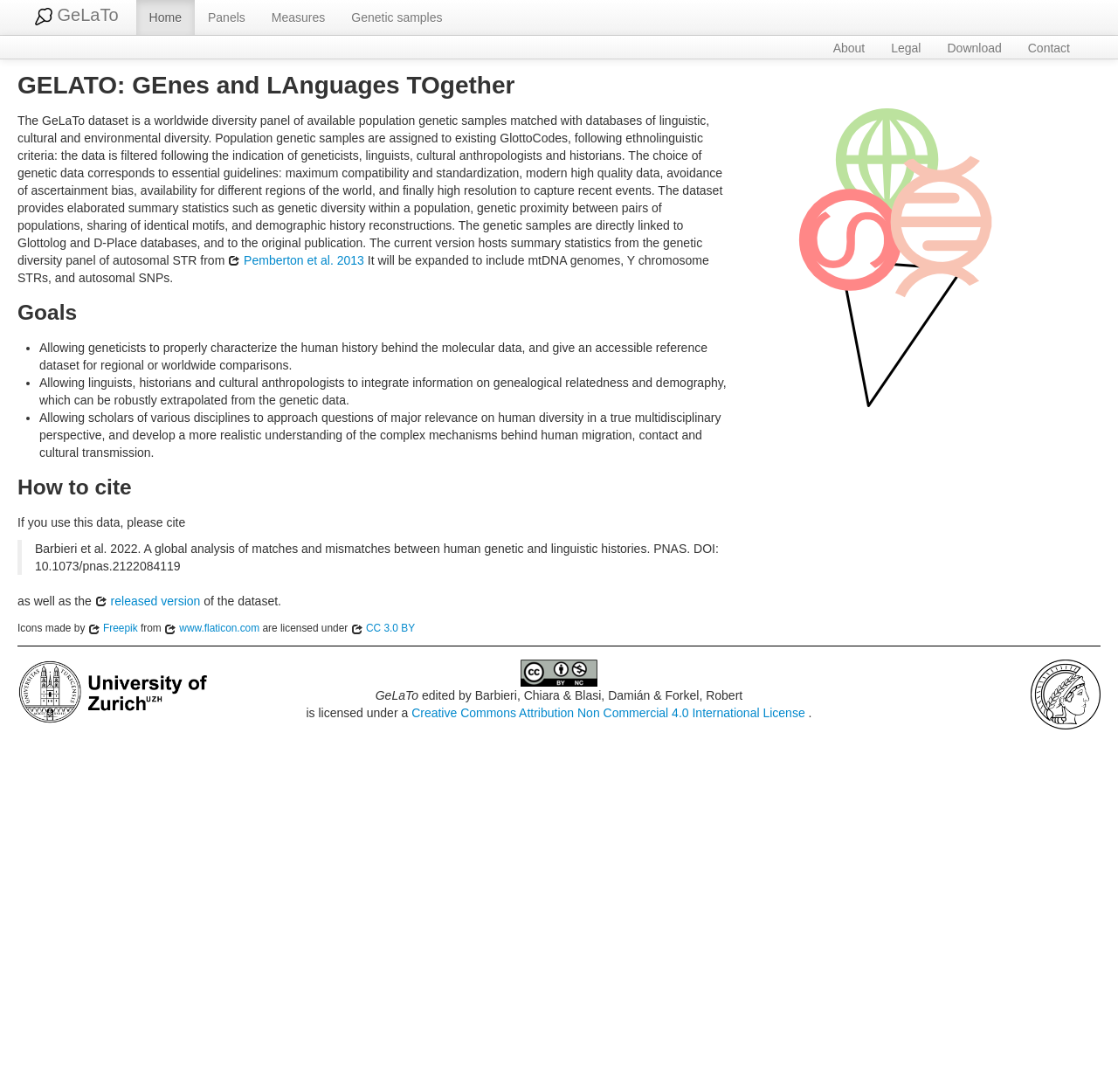Bounding box coordinates are to be given in the format (top-left x, top-left y, bottom-right x, bottom-right y). All values must be floating point numbers between 0 and 1. Provide the bounding box coordinate for the UI element described as: released version

[0.085, 0.544, 0.179, 0.557]